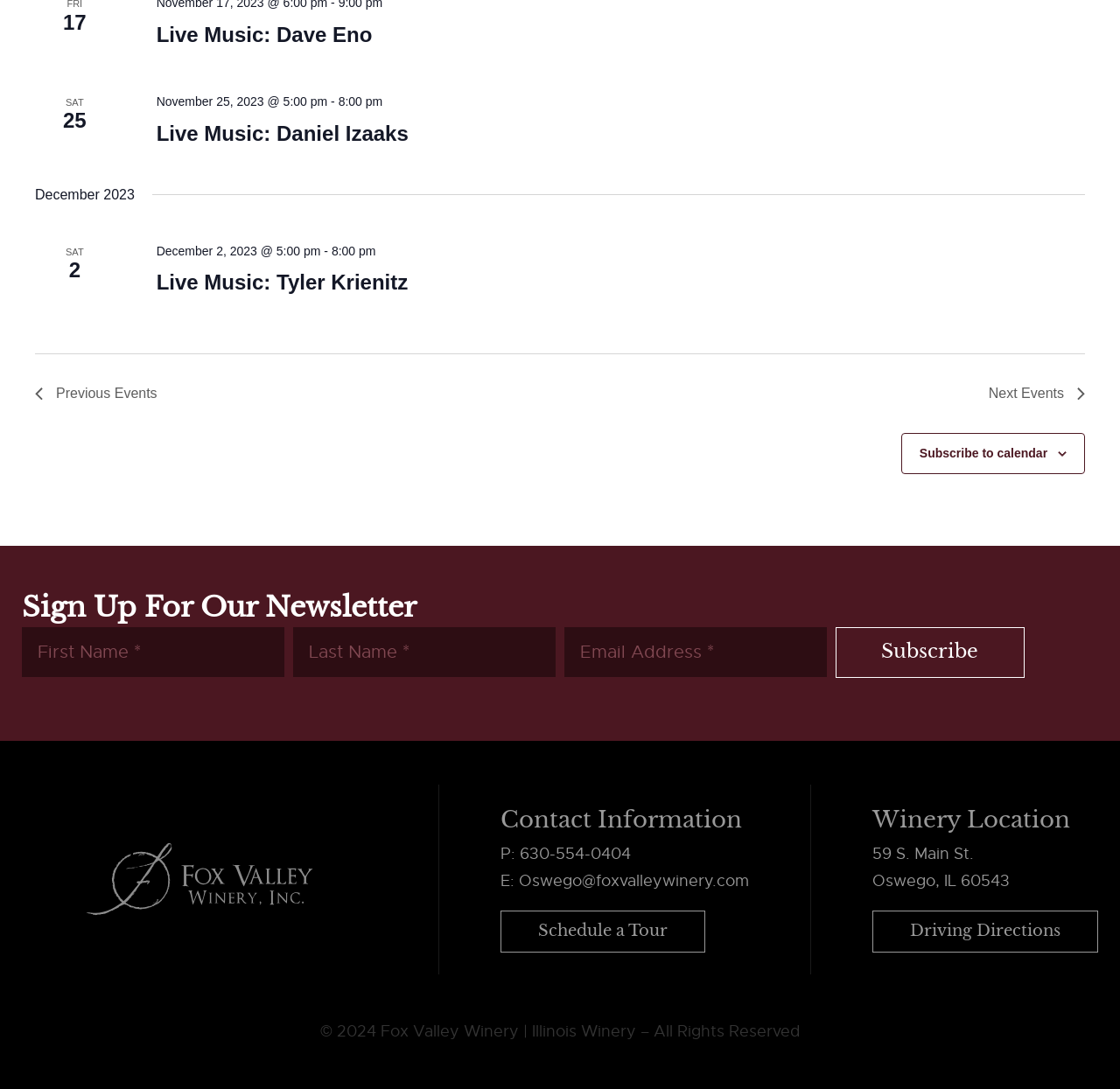Identify the bounding box for the UI element described as: "Subscribe to calendar". The coordinates should be four float numbers between 0 and 1, i.e., [left, top, right, bottom].

[0.821, 0.41, 0.935, 0.423]